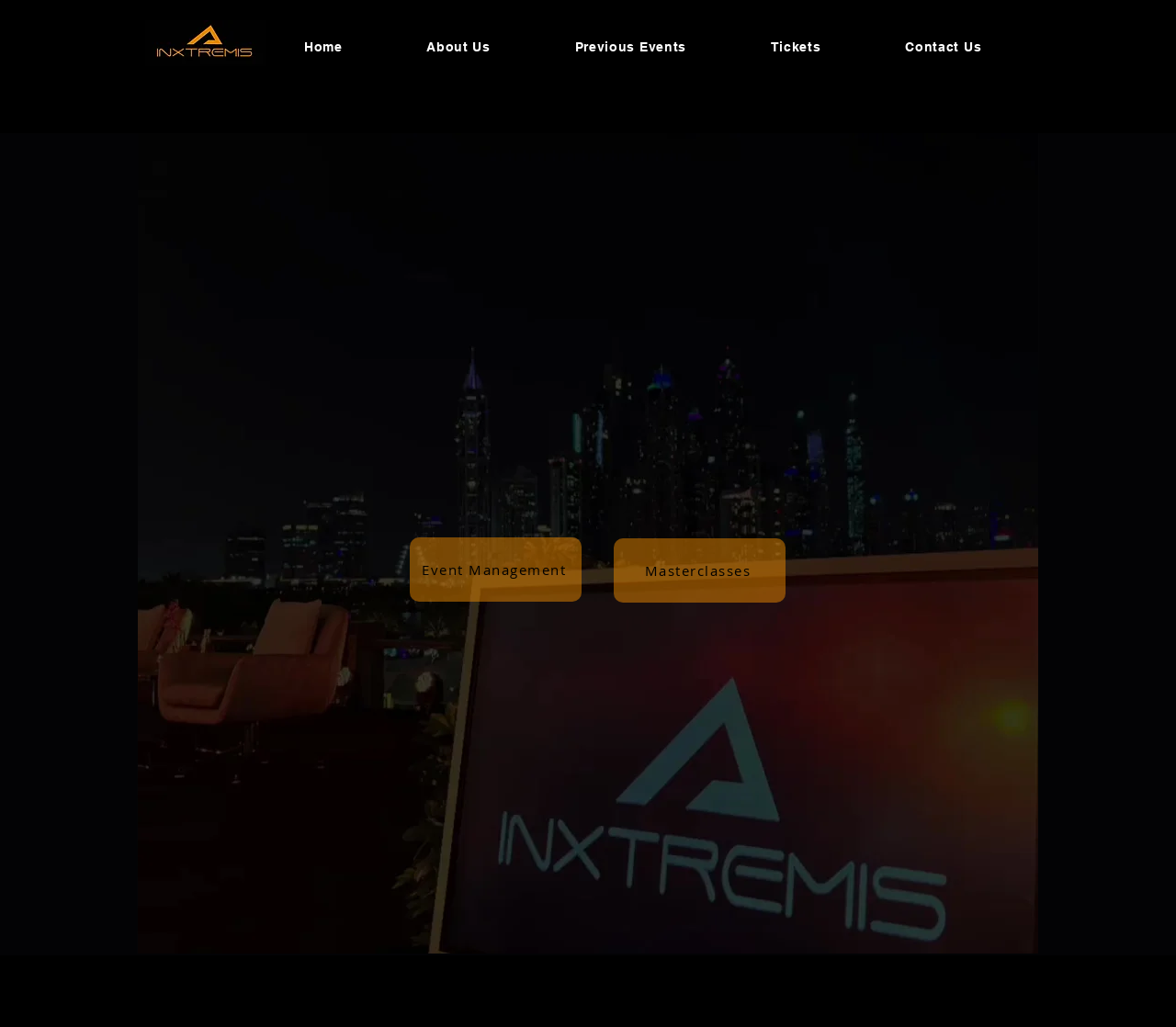Please specify the bounding box coordinates in the format (top-left x, top-left y, bottom-right x, bottom-right y), with all values as floating point numbers between 0 and 1. Identify the bounding box of the UI element described by: Previous Events

[0.456, 0.03, 0.616, 0.062]